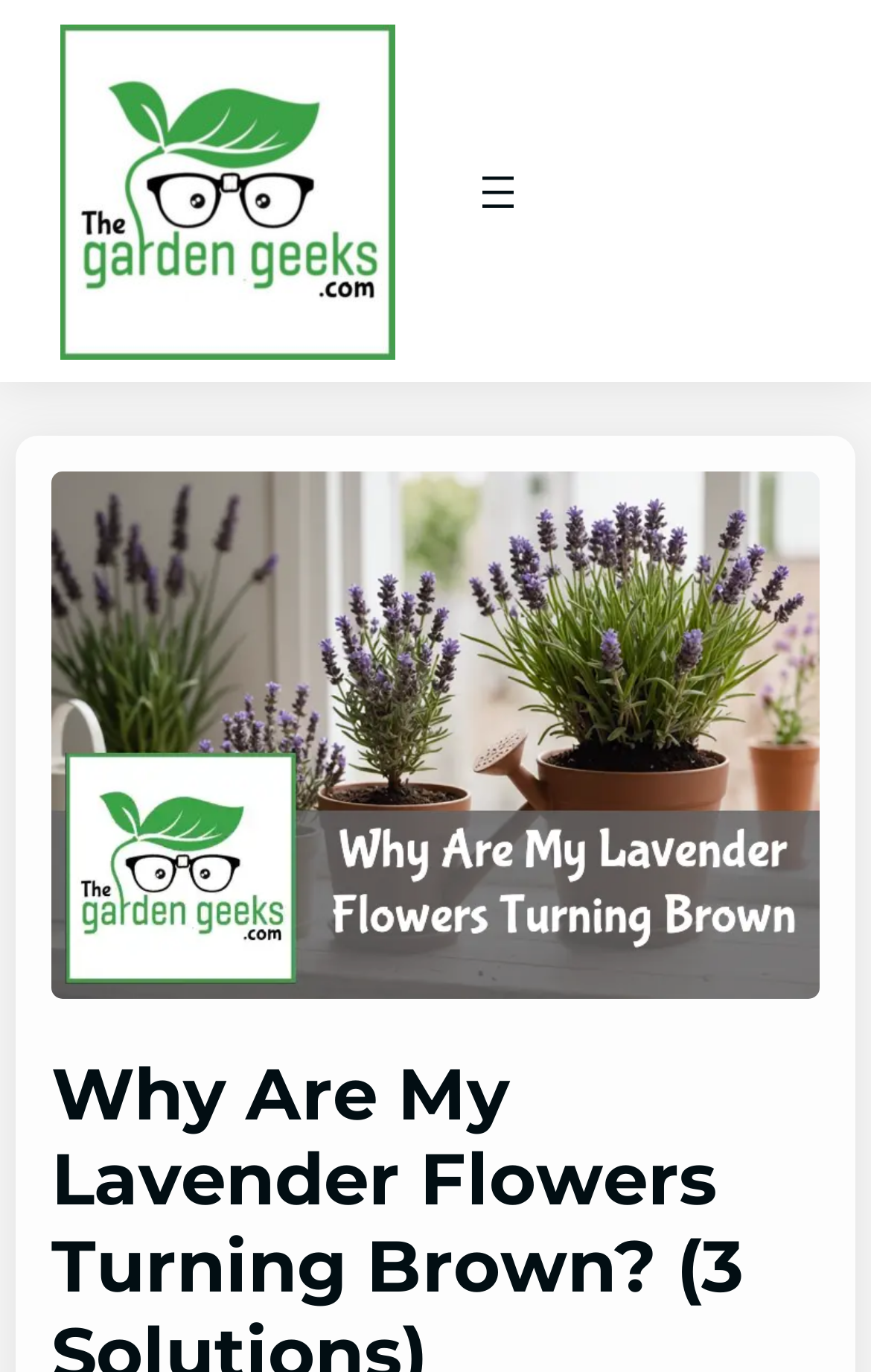What is the context of the image on the webpage?
From the screenshot, provide a brief answer in one word or phrase.

Indoor gardening